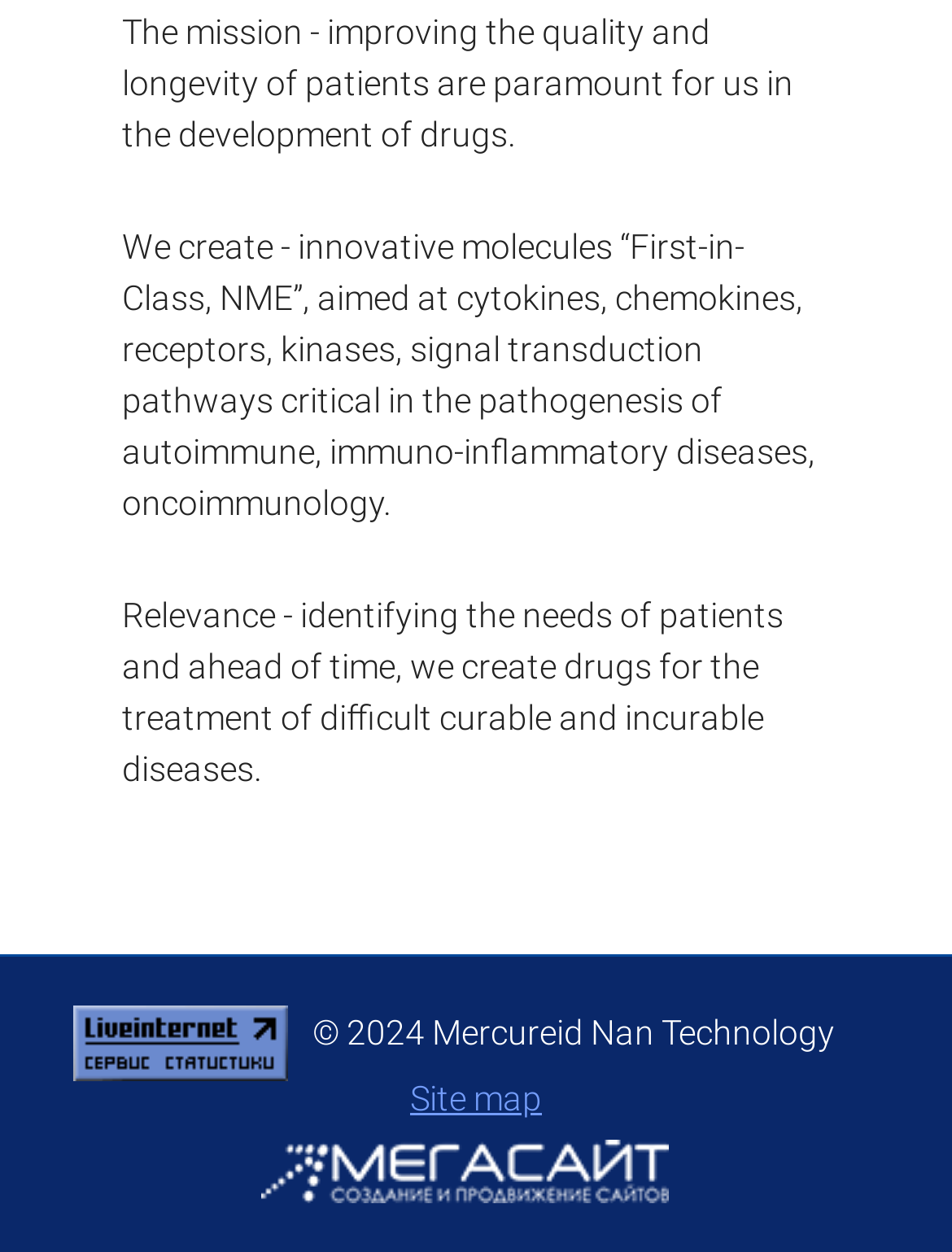What is the company's mission?
Relying on the image, give a concise answer in one word or a brief phrase.

Improving patient quality and longevity